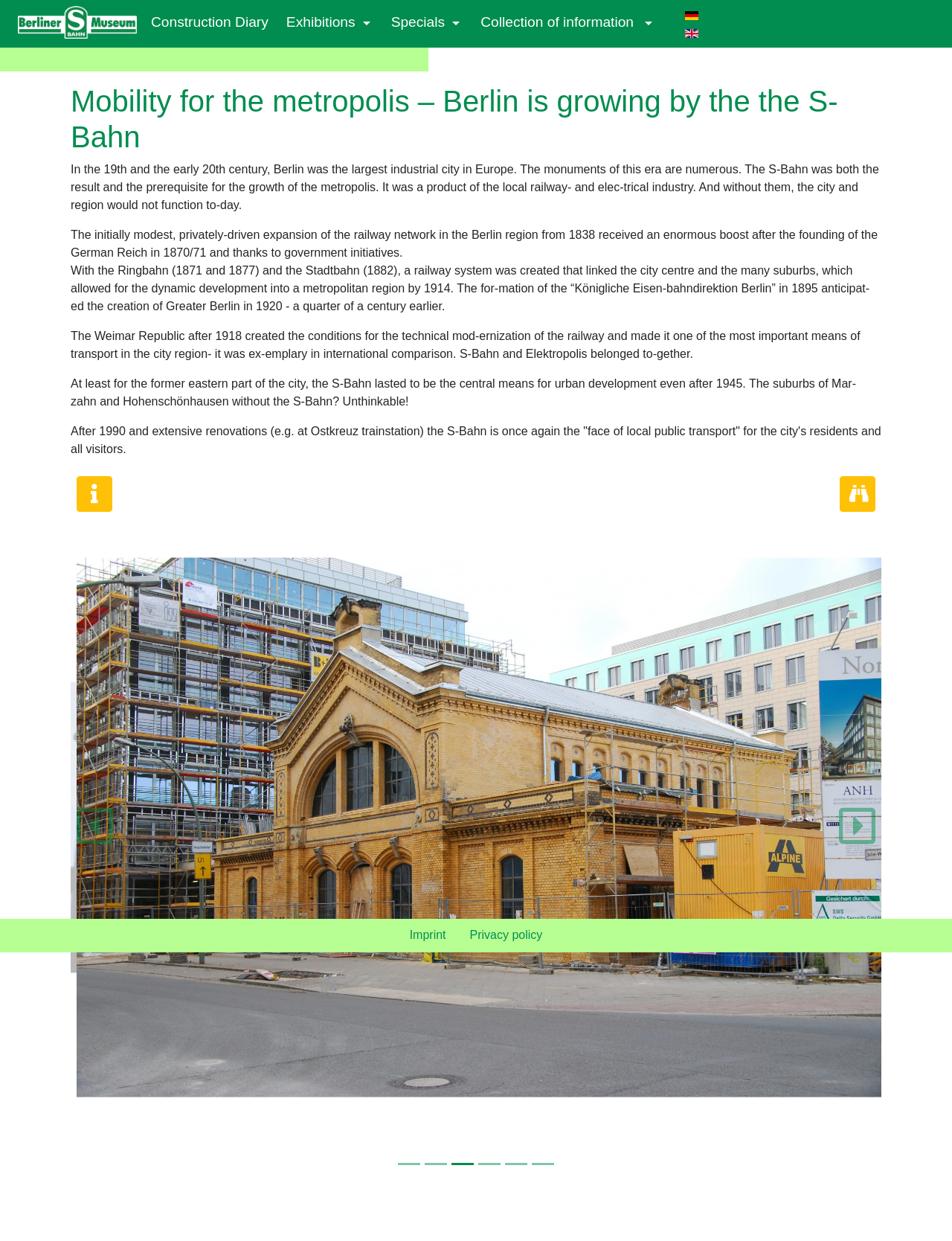Locate the bounding box coordinates of the clickable part needed for the task: "Click the Imprint link".

[0.418, 0.741, 0.481, 0.767]